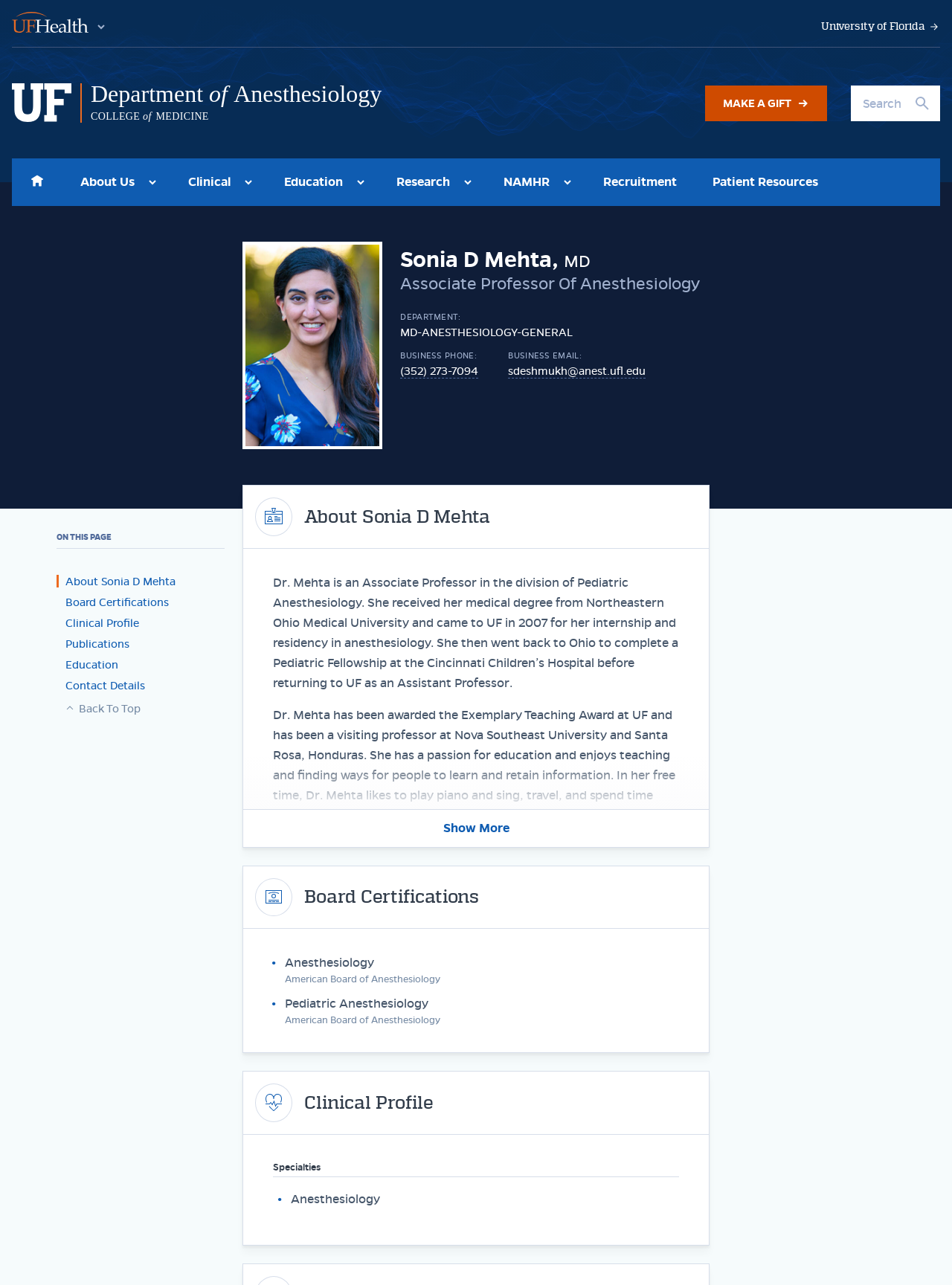Locate the bounding box of the UI element with the following description: "7 Star Interior".

None